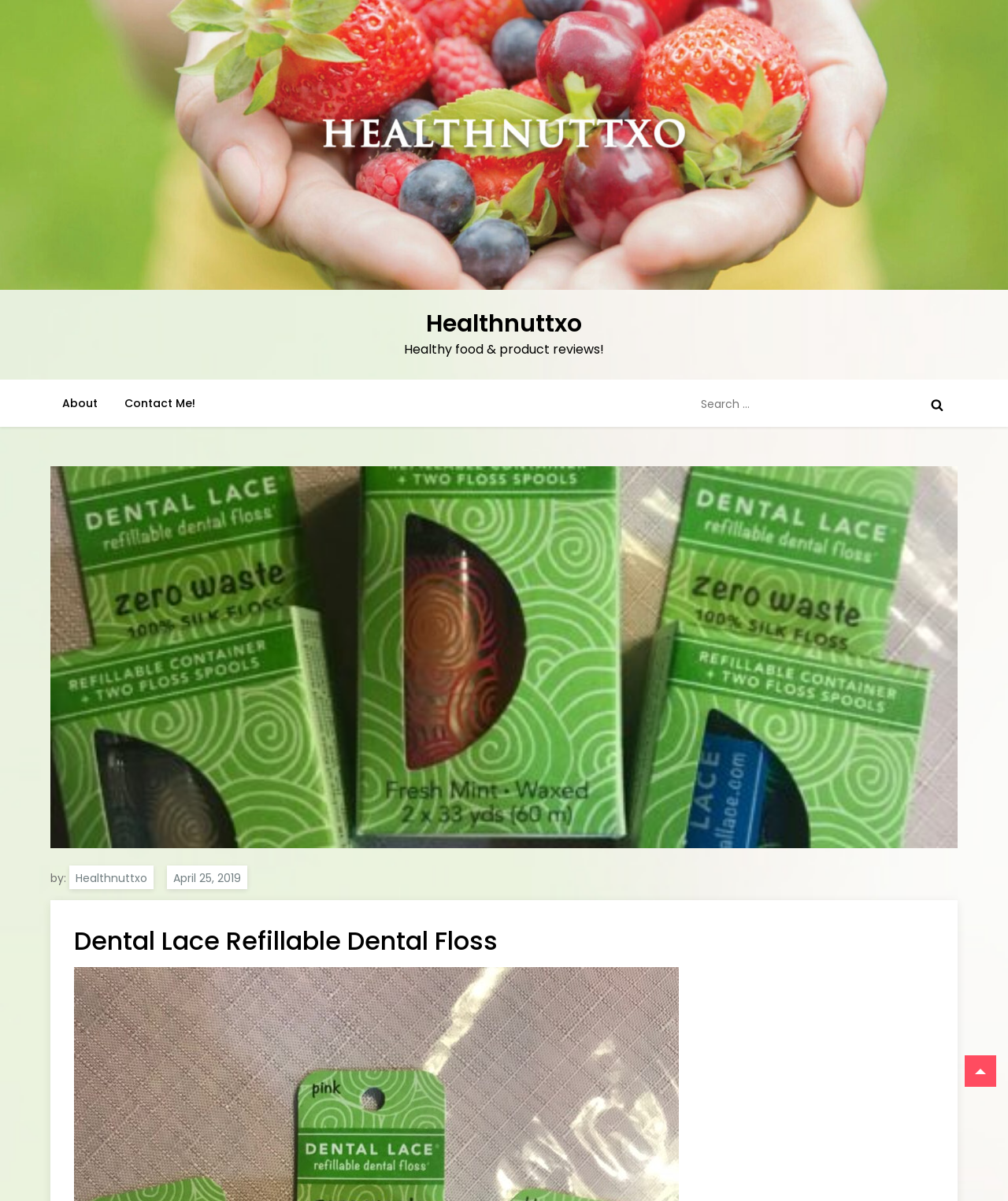Refer to the image and provide an in-depth answer to the question:
What type of product is being reviewed?

I looked at the heading element on the page, which has the text 'Dental Lace Refillable Dental Floss'. This suggests that the product being reviewed is a type of dental floss.